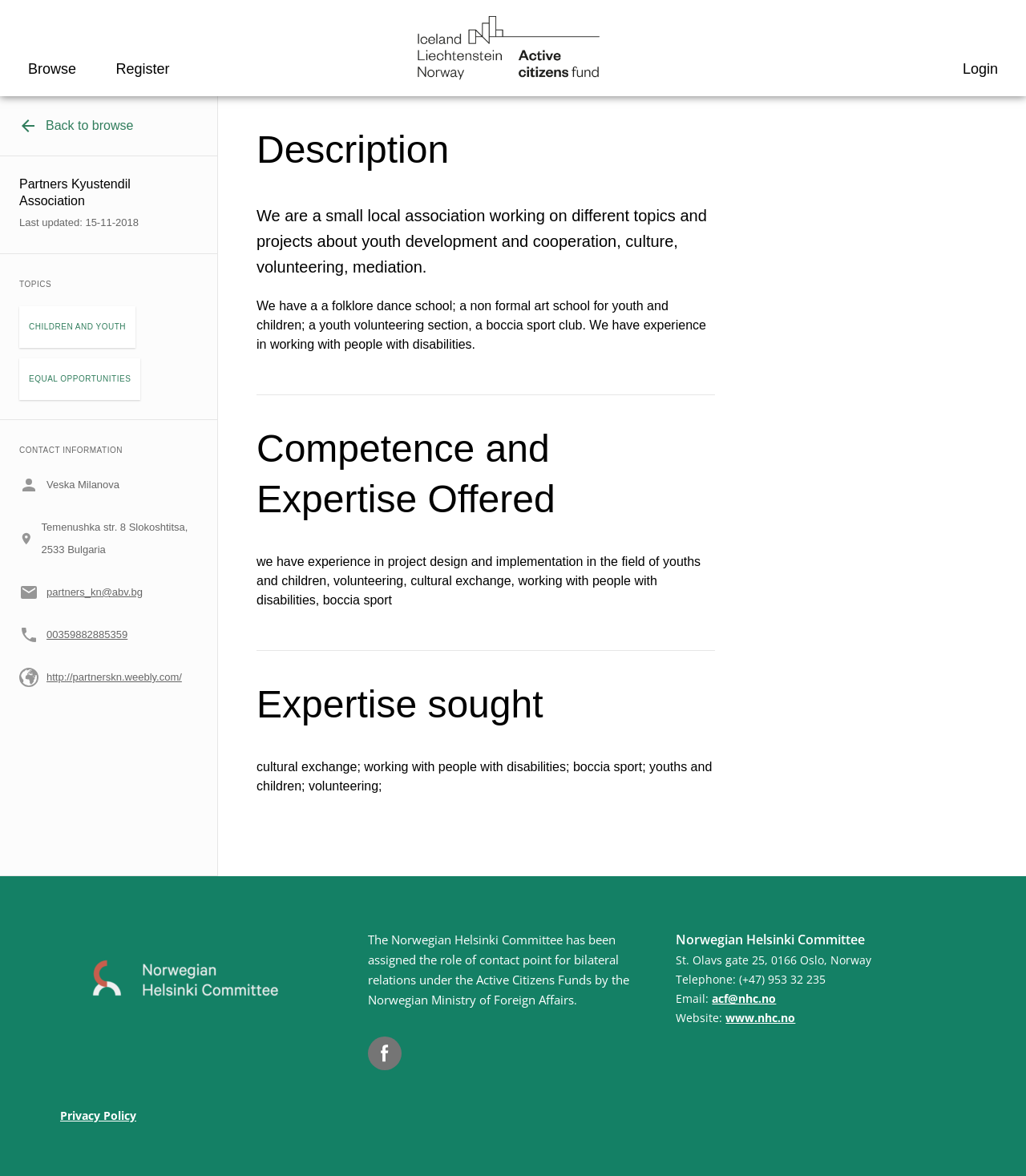Locate the bounding box coordinates of the clickable part needed for the task: "Visit Facebook".

[0.359, 0.882, 0.392, 0.91]